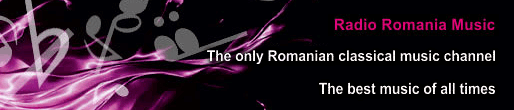Offer a detailed explanation of the image.

The banner for Radio Romania Music showcases the station's identity as the premier classical music channel in Romania. The design features elegant musical notes and soft swirls of purple, creating an inviting and vibrant atmosphere. Prominently displayed at the top, the text "Radio Romania Music" emphasizes its status as the sole broadcaster dedicated to classical music in Romania. Beneath it, the tagline "The only Romanian classical music channel" is reinforced, accompanied by a second phrase that highlights a broad musical offering: "The best music of all times." This combination of visuals and text effectively communicates the station's commitment to providing high-quality classical music to its audience.